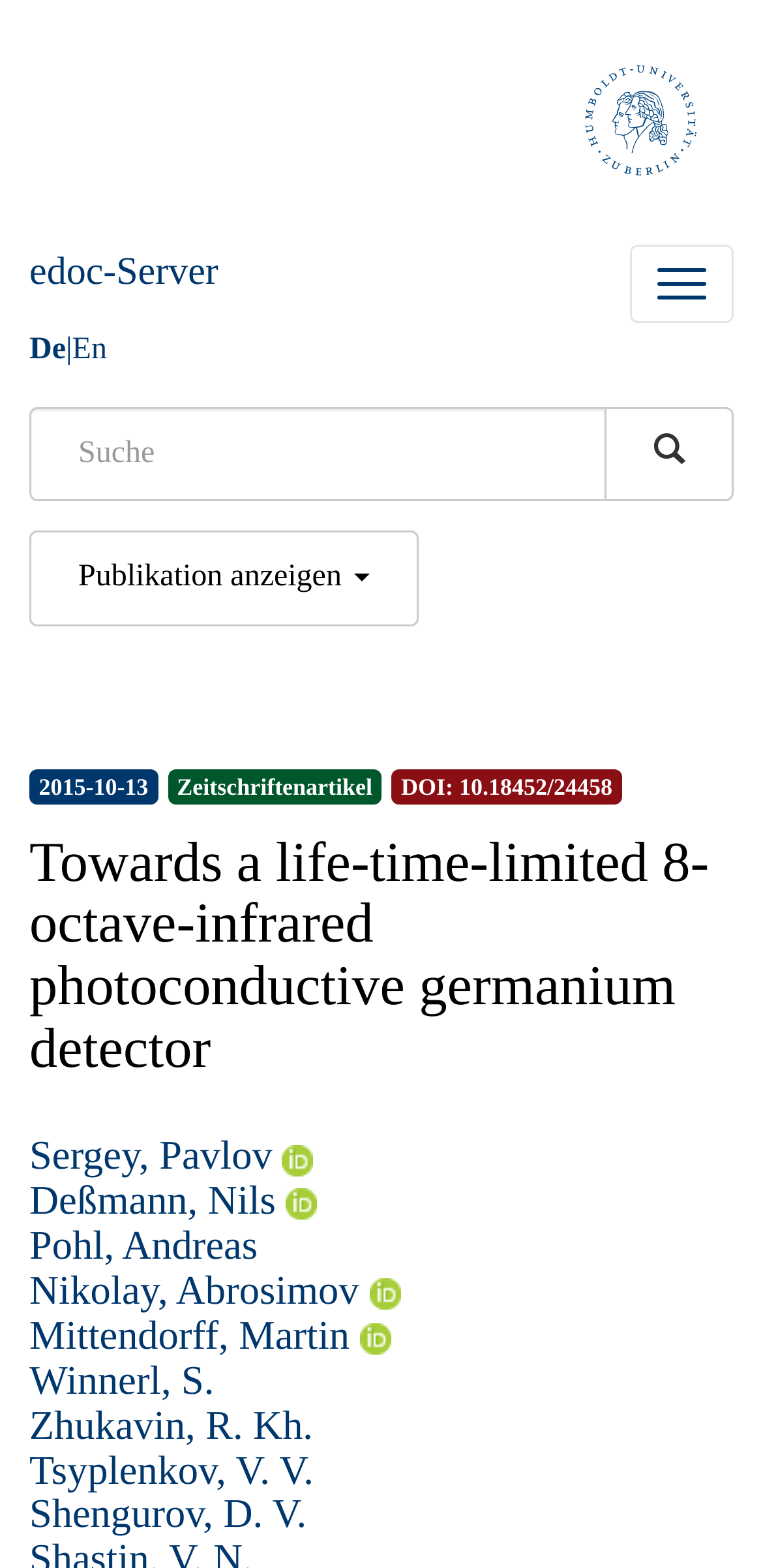Pinpoint the bounding box coordinates of the element that must be clicked to accomplish the following instruction: "Visit edoc-Server". The coordinates should be in the format of four float numbers between 0 and 1, i.e., [left, top, right, bottom].

[0.038, 0.16, 0.286, 0.187]